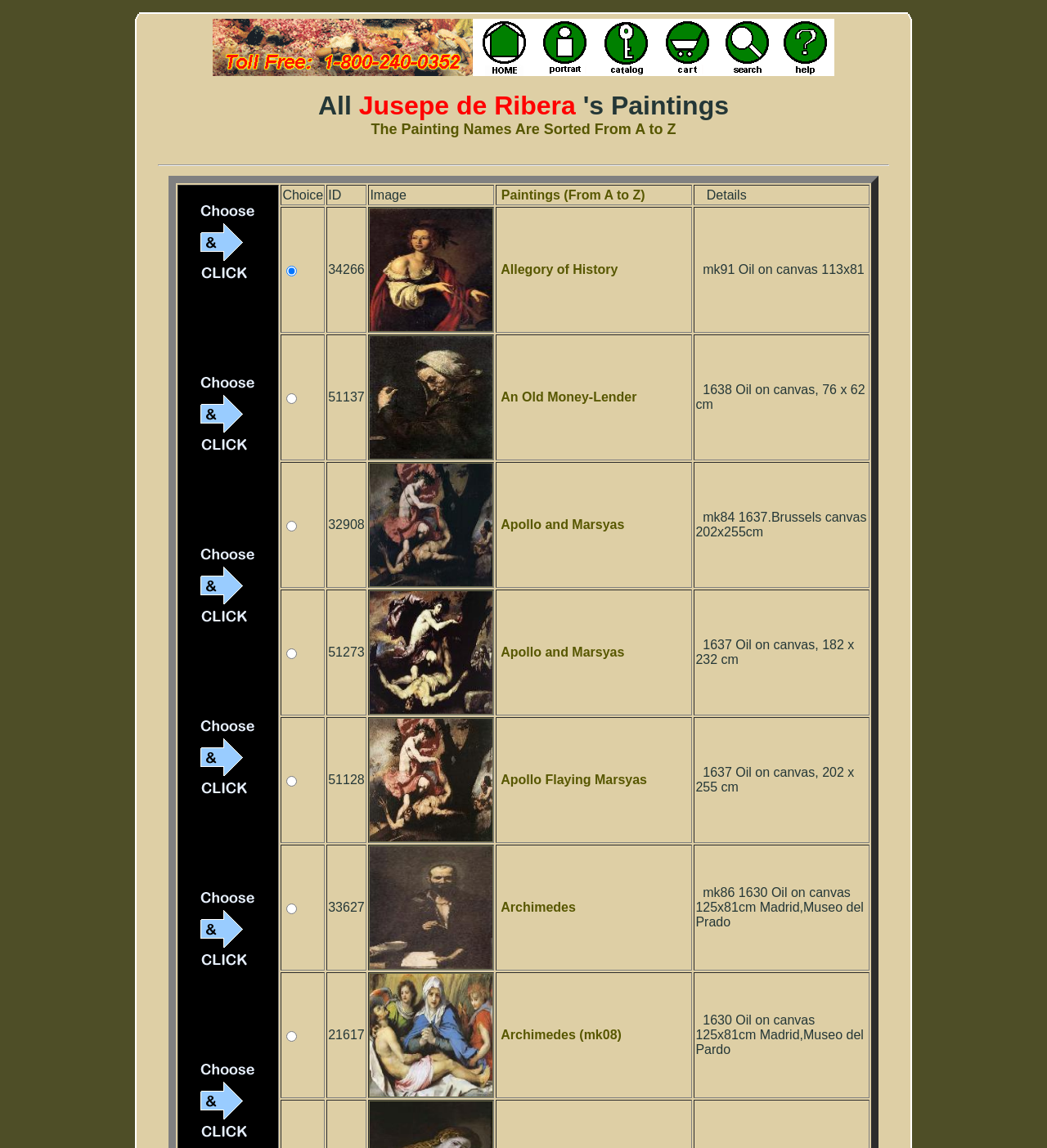Refer to the image and provide an in-depth answer to the question: 
How are the painting names sorted on the webpage?

The painting names are sorted in alphabetical order from A to Z, as indicated by the text 'The Painting Names Are Sorted From A to Z' on the webpage.